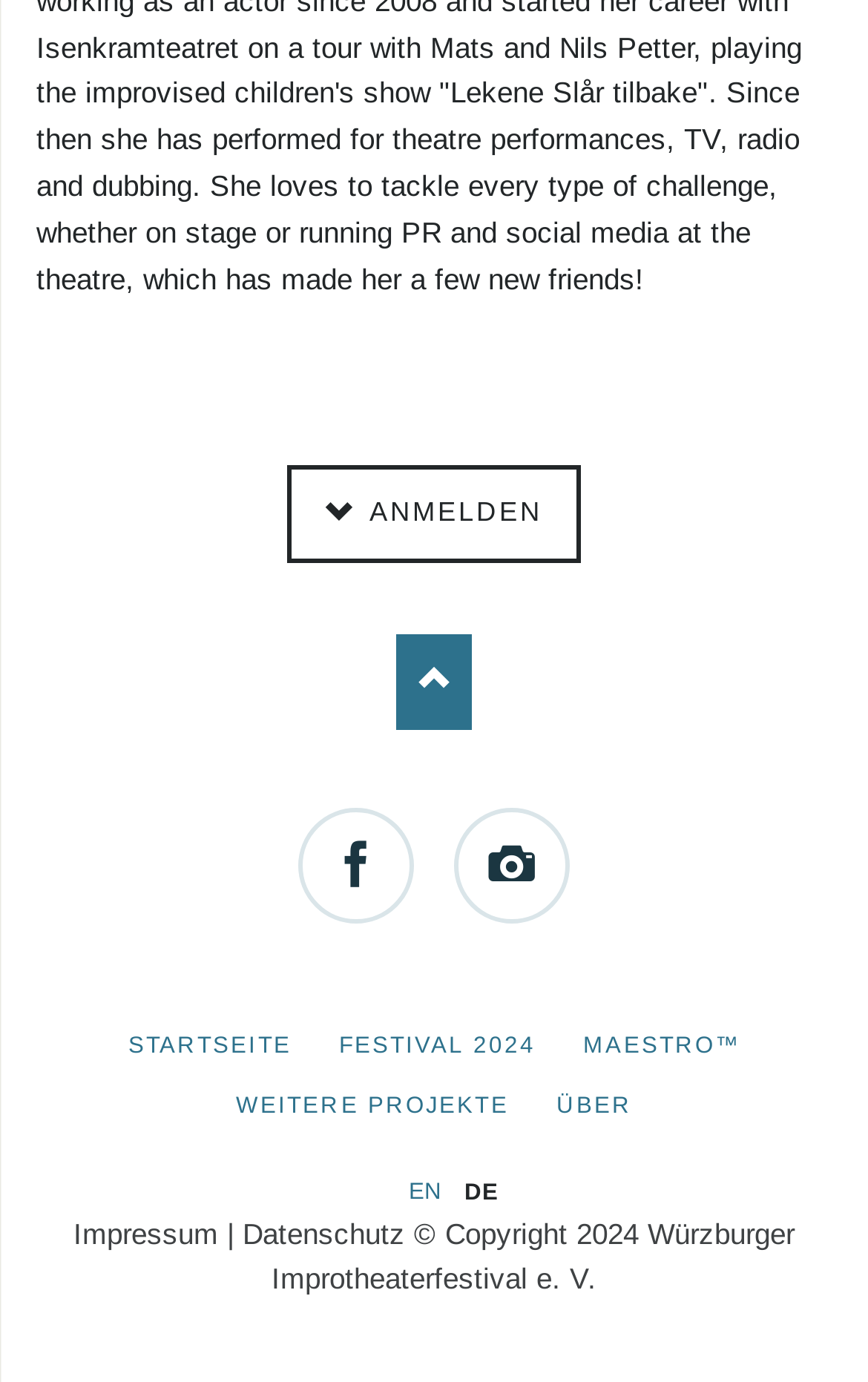Find the bounding box coordinates for the element that must be clicked to complete the instruction: "Switch to English". The coordinates should be four float numbers between 0 and 1, indicated as [left, top, right, bottom].

[0.453, 0.839, 0.527, 0.885]